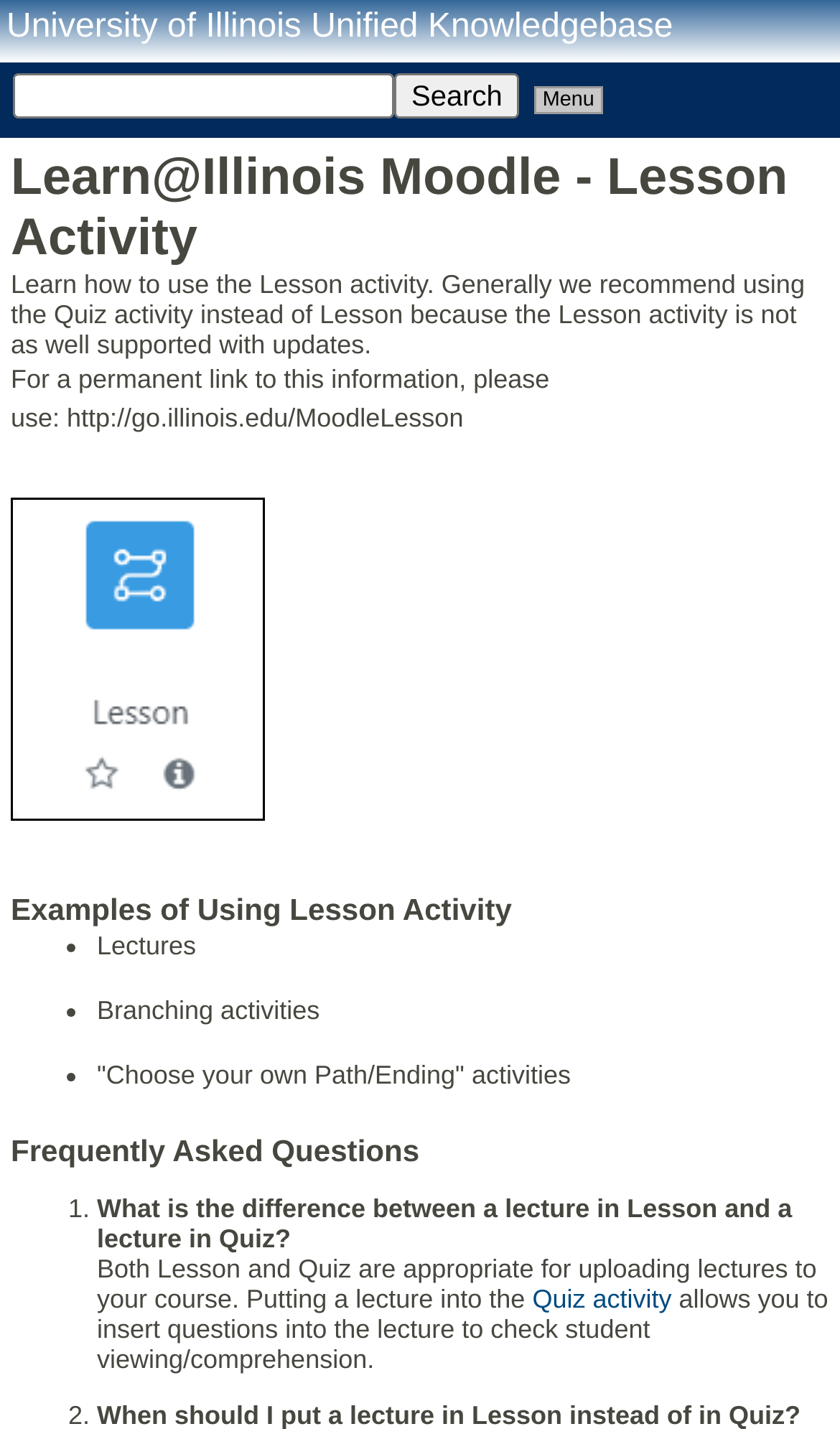Identify the bounding box of the HTML element described here: "Visita nuestra cuenta de LinkedIn". Provide the coordinates as four float numbers between 0 and 1: [left, top, right, bottom].

None